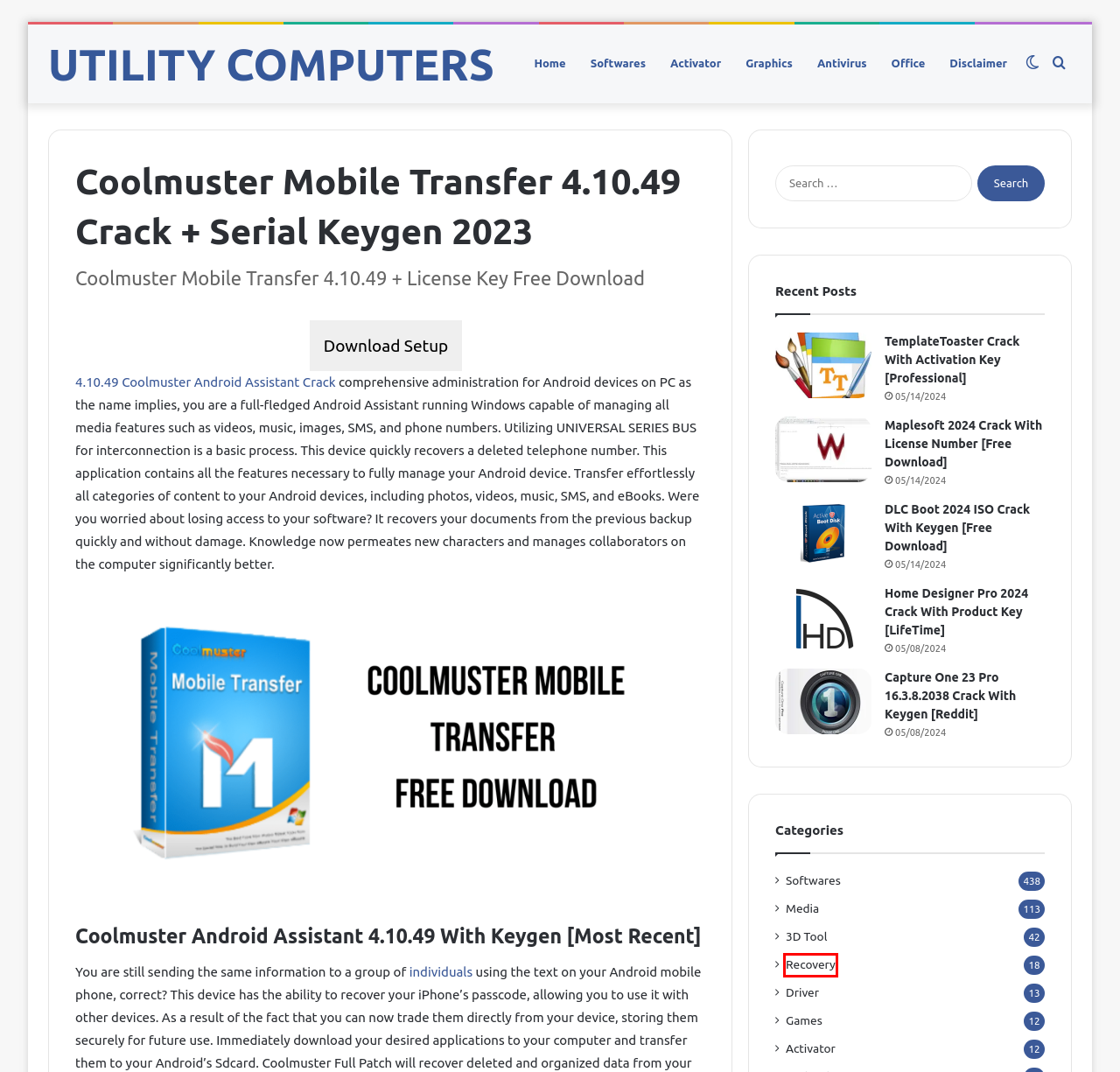Review the webpage screenshot and focus on the UI element within the red bounding box. Select the best-matching webpage description for the new webpage that follows after clicking the highlighted element. Here are the candidates:
A. Home Designer Pro 2024 Crack With Product Key [LifeTime]
B. DLC Boot 2024 ISO Crack With Keygen [Free Download]
C. Recovery
D. Graphics
E. Maplesoft 2024 Crack With License Number [Free Download]
F. Games
G. 3D Tool
H. Softwares

C